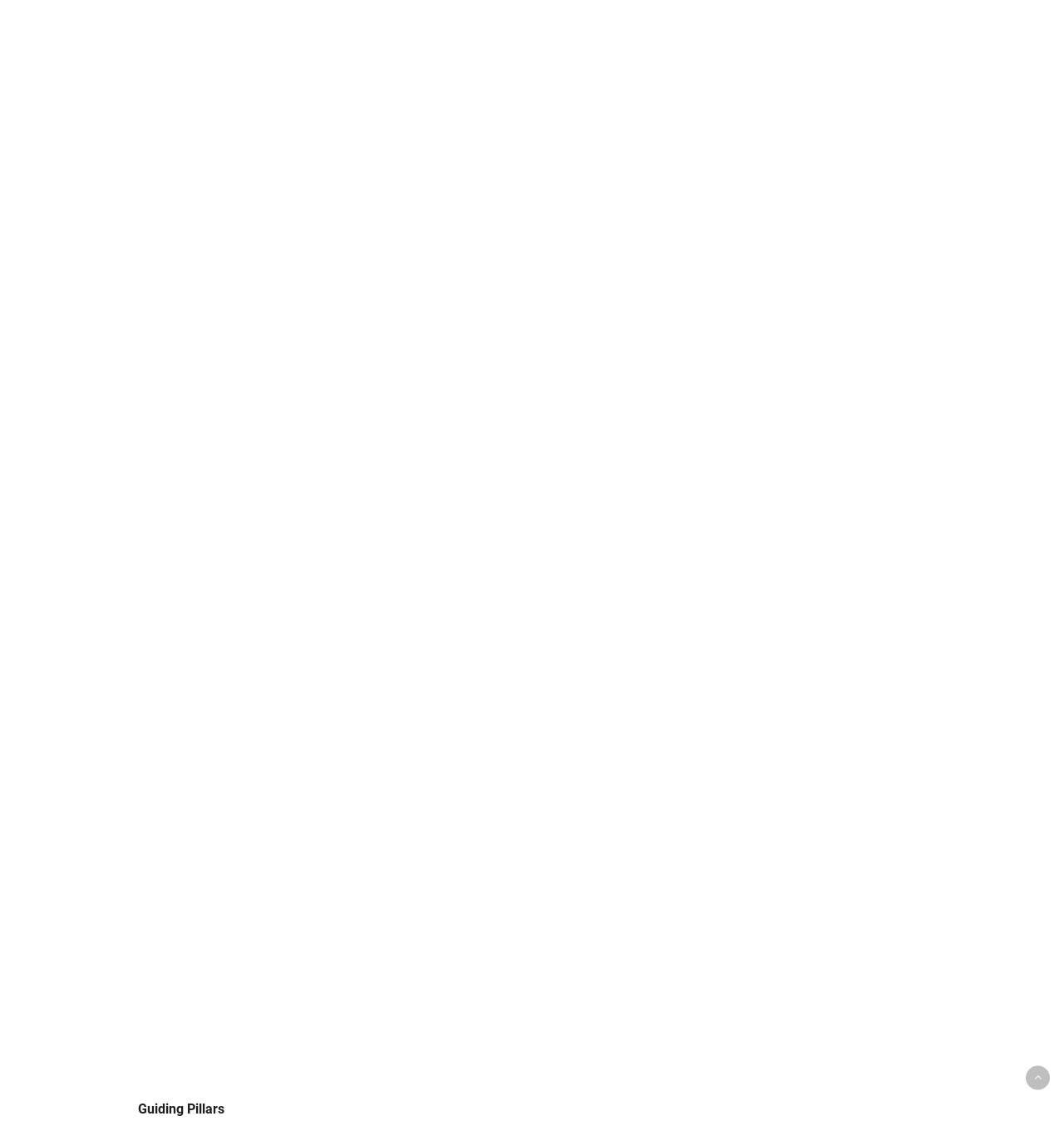Identify the main heading of the webpage and provide its text content.

Life at Transcelestial: One year and many learnings later